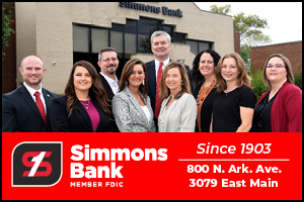Provide a brief response using a word or short phrase to this question:
What is the style of the bank's architecture?

Modern